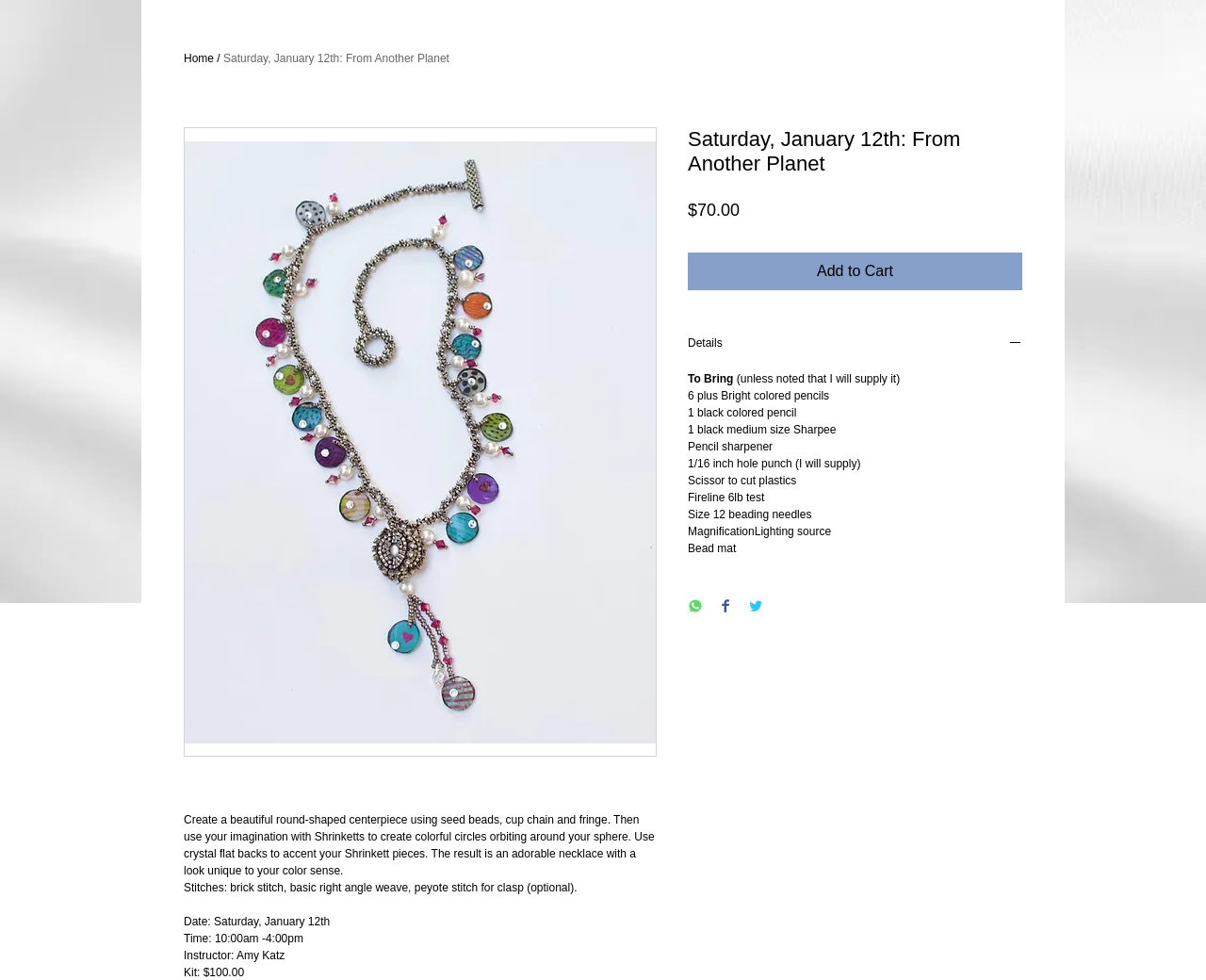Bounding box coordinates should be provided in the format (top-left x, top-left y, bottom-right x, bottom-right y) with all values between 0 and 1. Identify the bounding box for this UI element: Details

[0.57, 0.342, 0.848, 0.361]